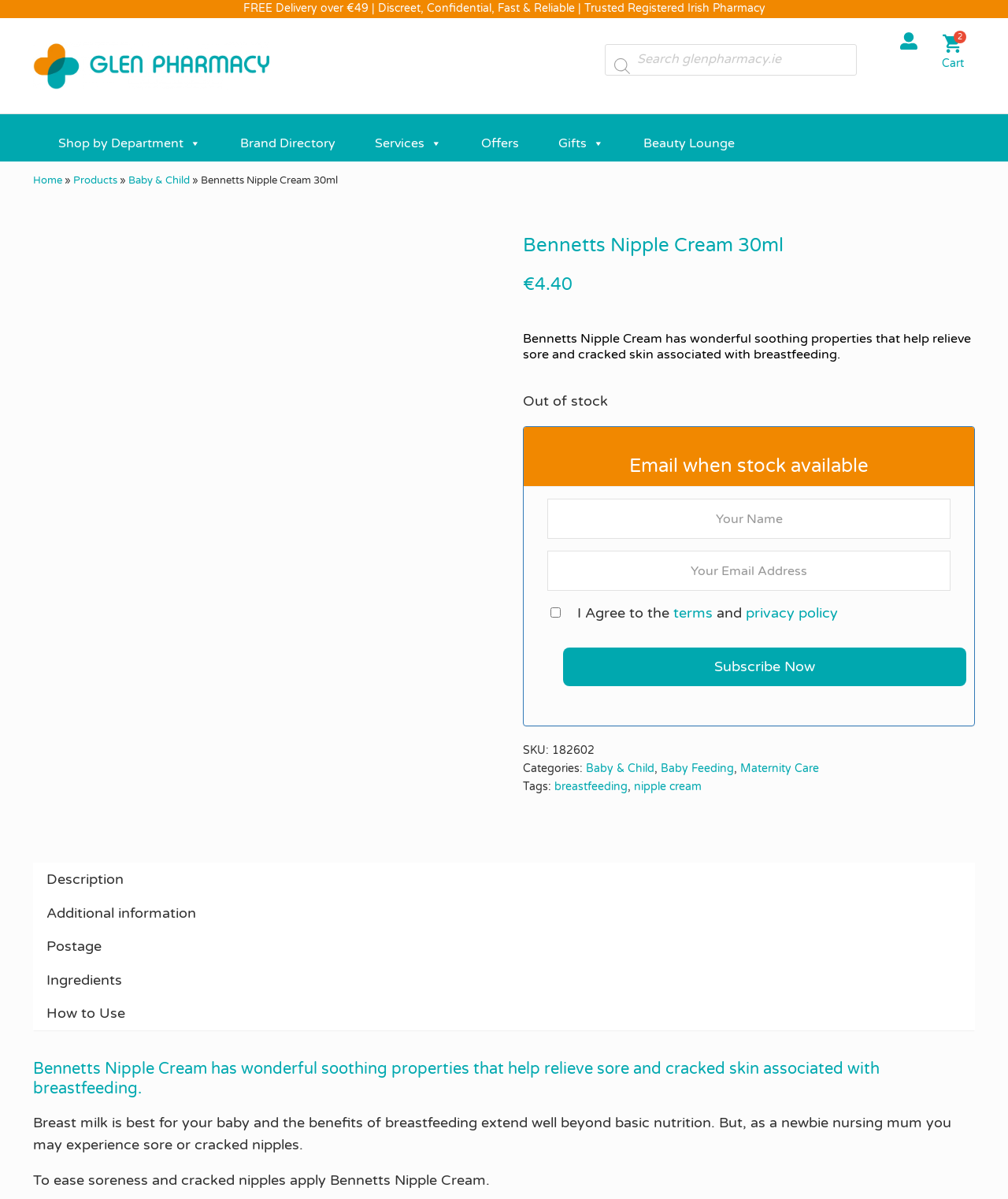Show the bounding box coordinates for the HTML element as described: "name="cwgstock_email" placeholder="Your Email Address"".

[0.543, 0.459, 0.943, 0.493]